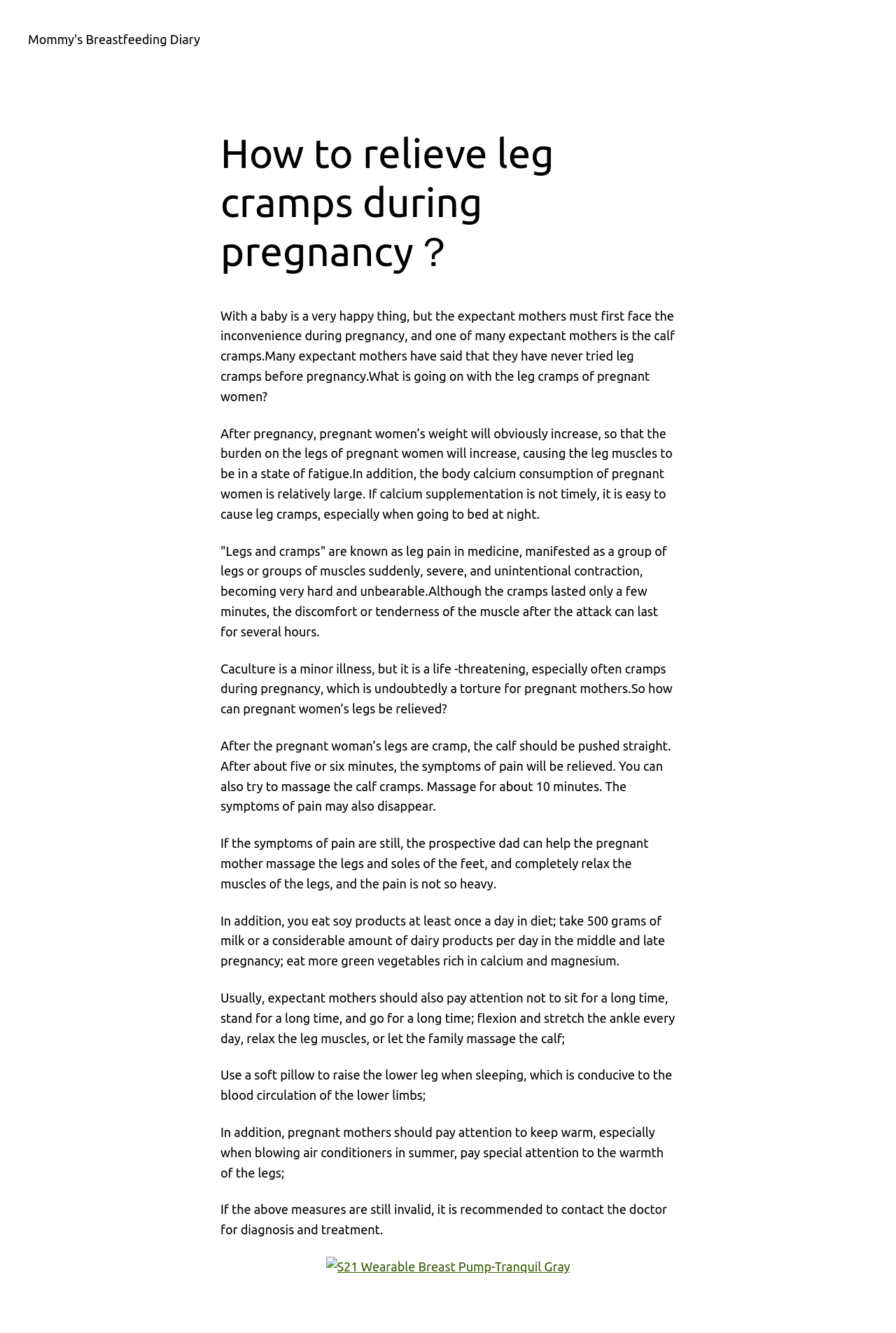What should pregnant women do if the above measures are invalid?
Ensure your answer is thorough and detailed.

If the measures suggested on the webpage, such as massage, stretch, and diet, do not relieve leg cramps, pregnant women should contact a doctor for diagnosis and treatment.